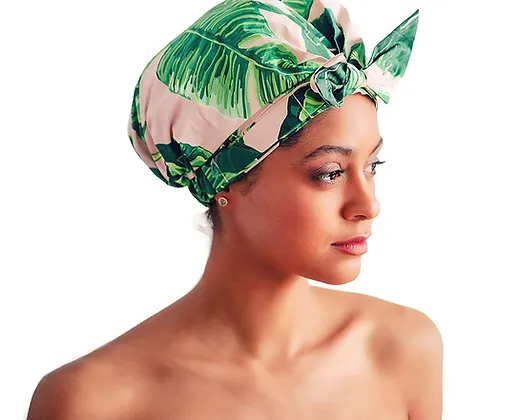Given the content of the image, can you provide a detailed answer to the question?
What is the style of the shower cap's pattern?

The shower cap features a lush tropical pattern, which adds a fun and vibrant touch to the woman's overall look, making it perfect for those who want to embrace a tropical aesthetic in their self-care routine.